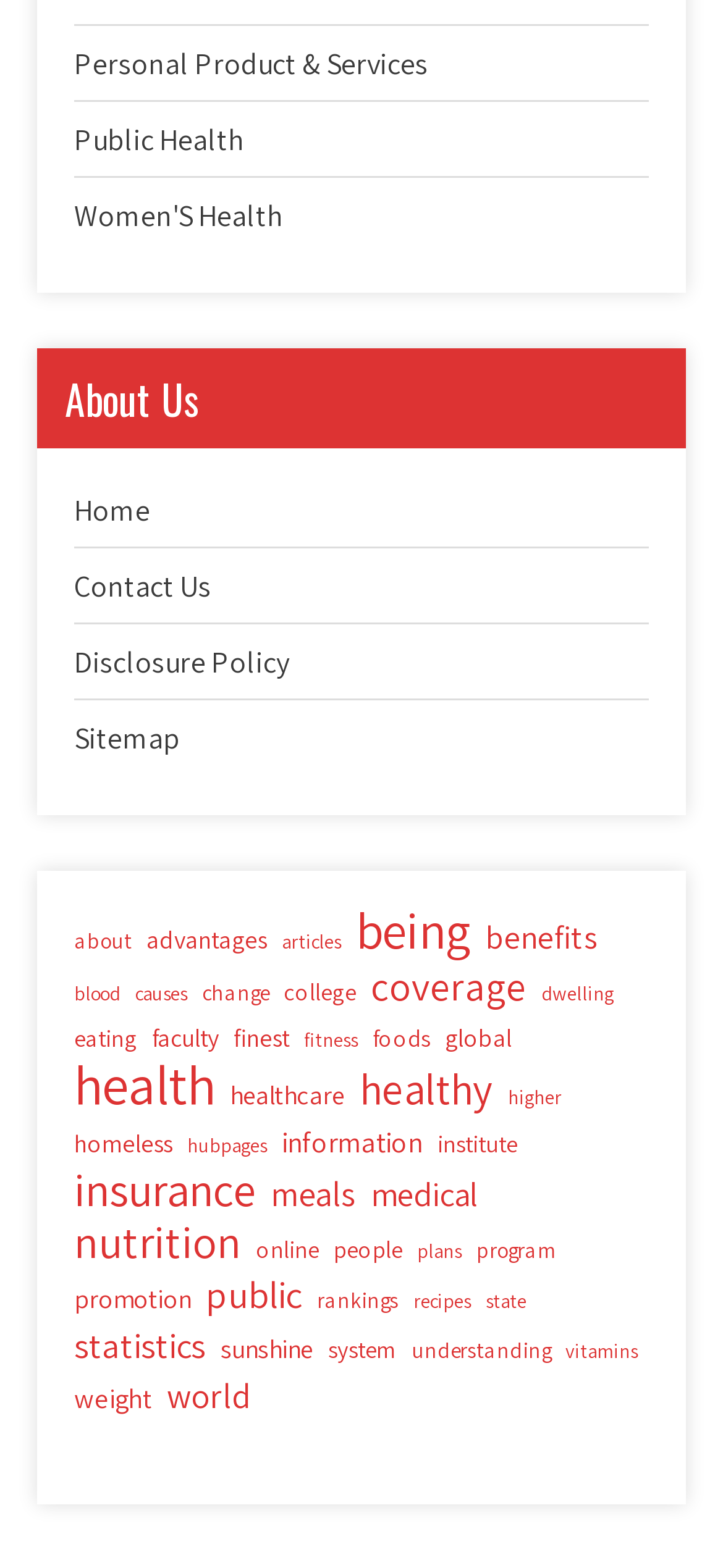Using the element description Women'S Health, predict the bounding box coordinates for the UI element. Provide the coordinates in (top-left x, top-left y, bottom-right x, bottom-right y) format with values ranging from 0 to 1.

[0.103, 0.125, 0.392, 0.15]